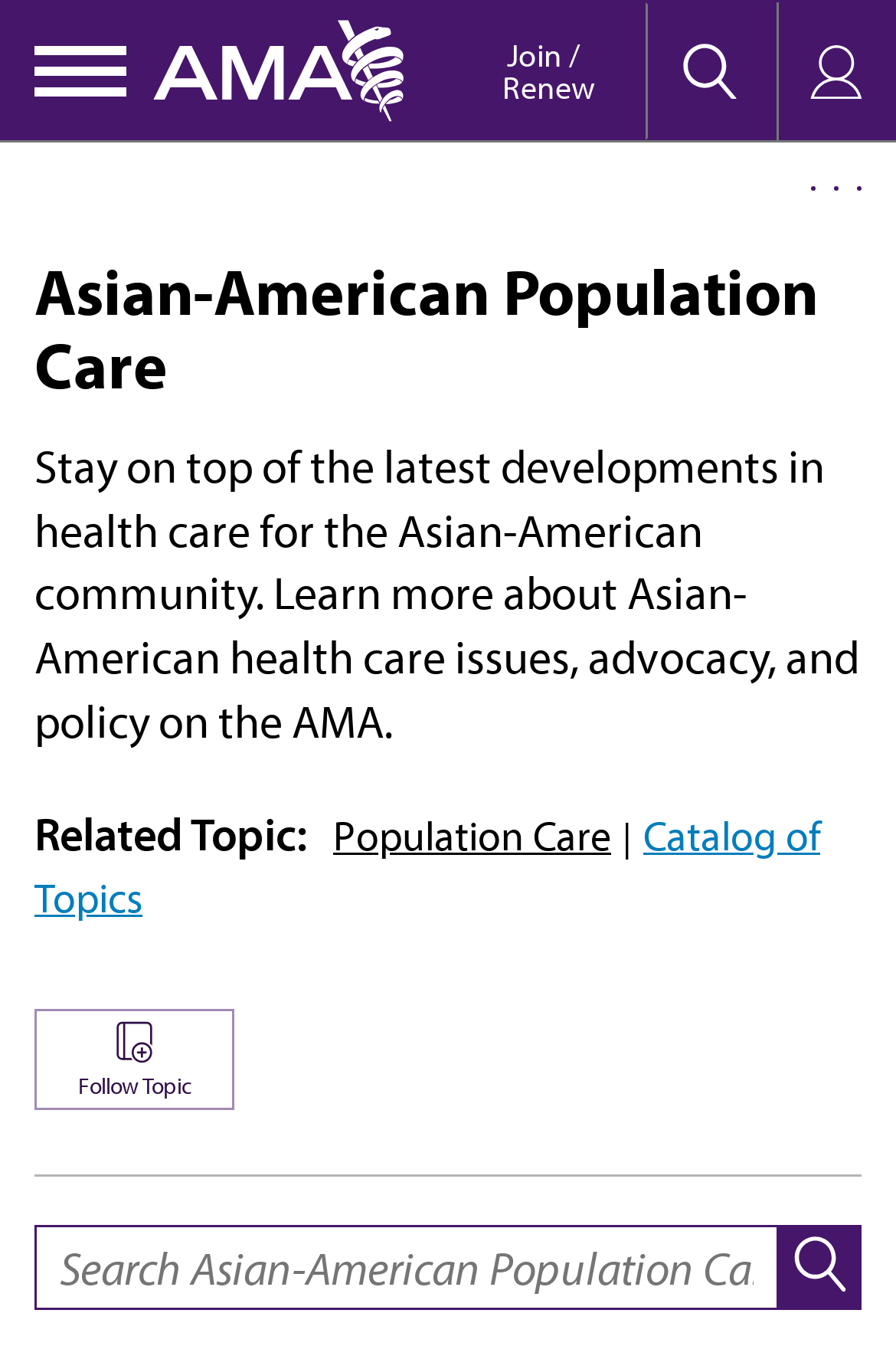What is the topic of the webpage?
Please provide a detailed answer to the question.

The topic of the webpage can be inferred from the heading 'Asian-American Population Care' and the text 'Stay on top of the latest developments in health care for the Asian-American community. Learn more about Asian-American health care issues, advocacy, and policy on the AMA.' This suggests that the webpage is focused on health care issues related to the Asian-American community.